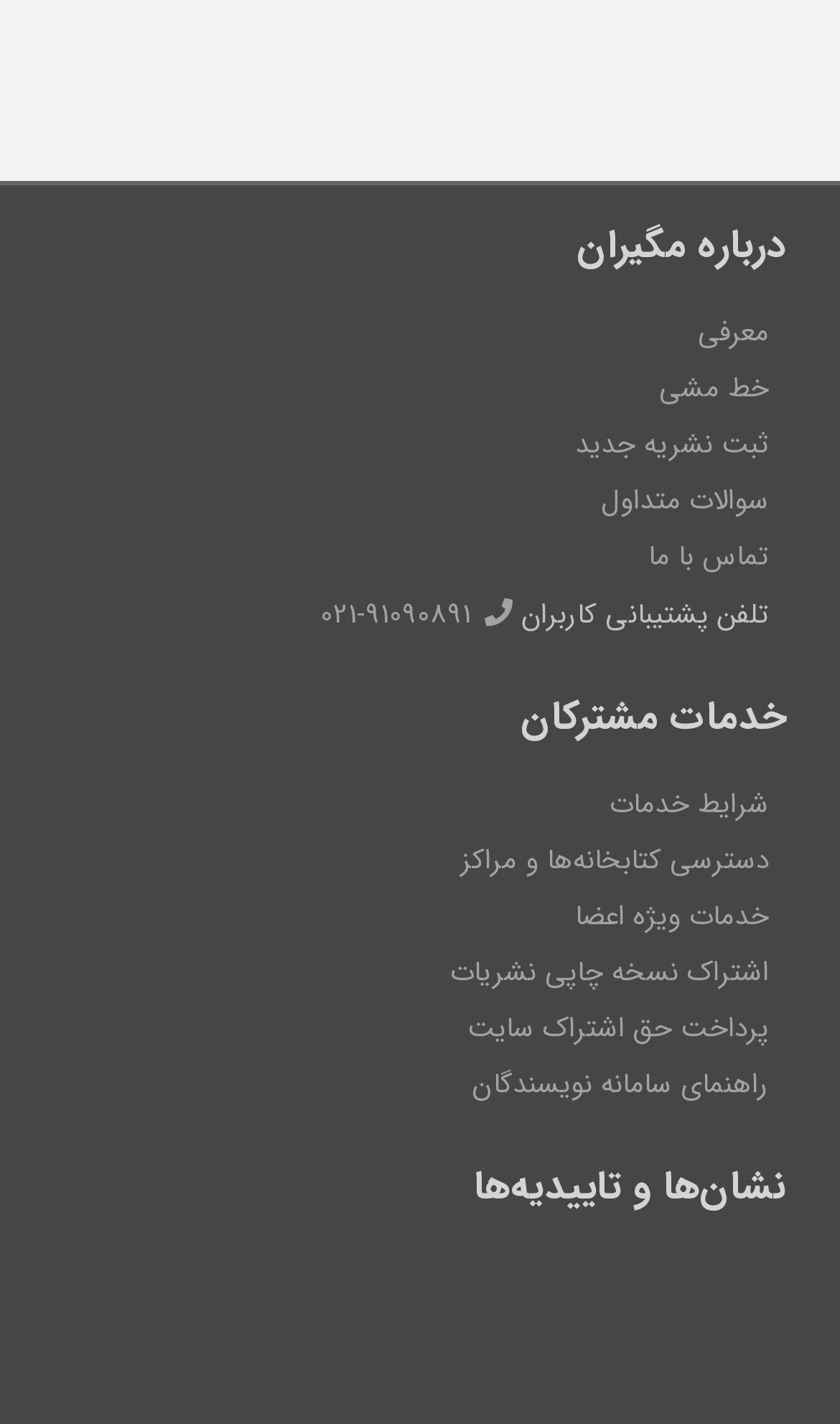How many links are there in the 'خدمات مشترکان' section?
Using the image as a reference, answer with just one word or a short phrase.

5